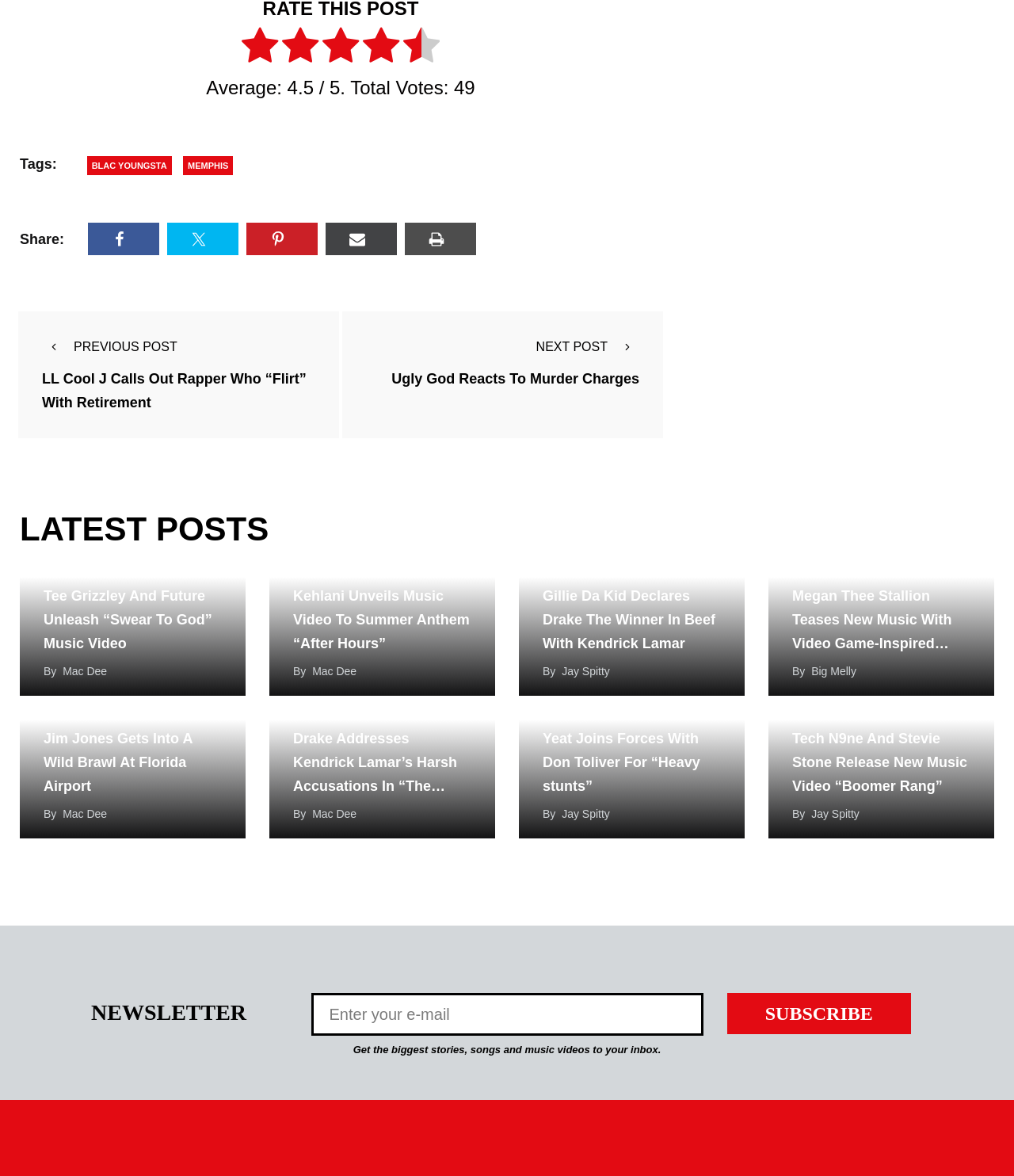What are the tags related to the latest post?
Using the information from the image, provide a comprehensive answer to the question.

The tags related to the latest post are 'BLAC YOUNGSTA' and 'MEMPHIS', which are displayed as links below the title of the latest post.